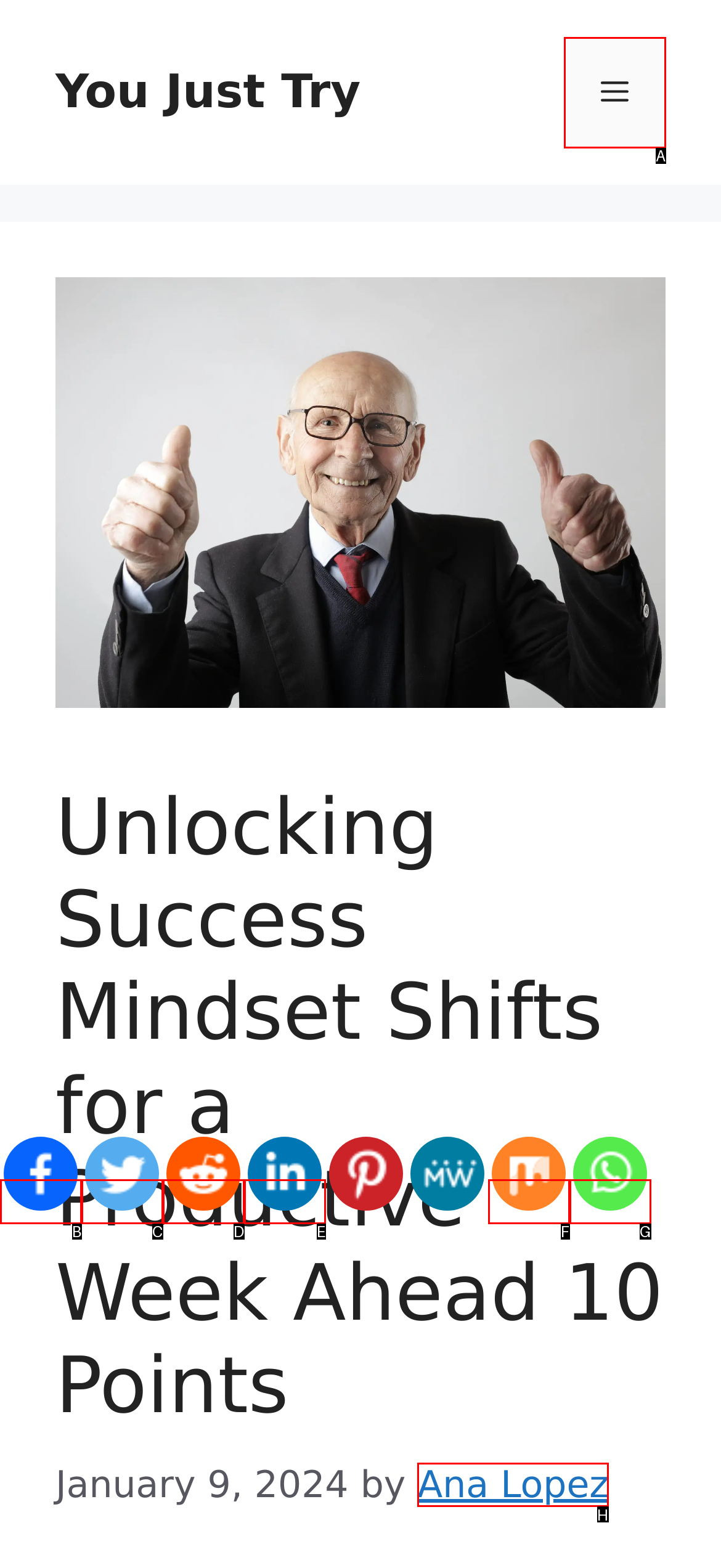Identify the HTML element you need to click to achieve the task: Read the article by Ana Lopez. Respond with the corresponding letter of the option.

H